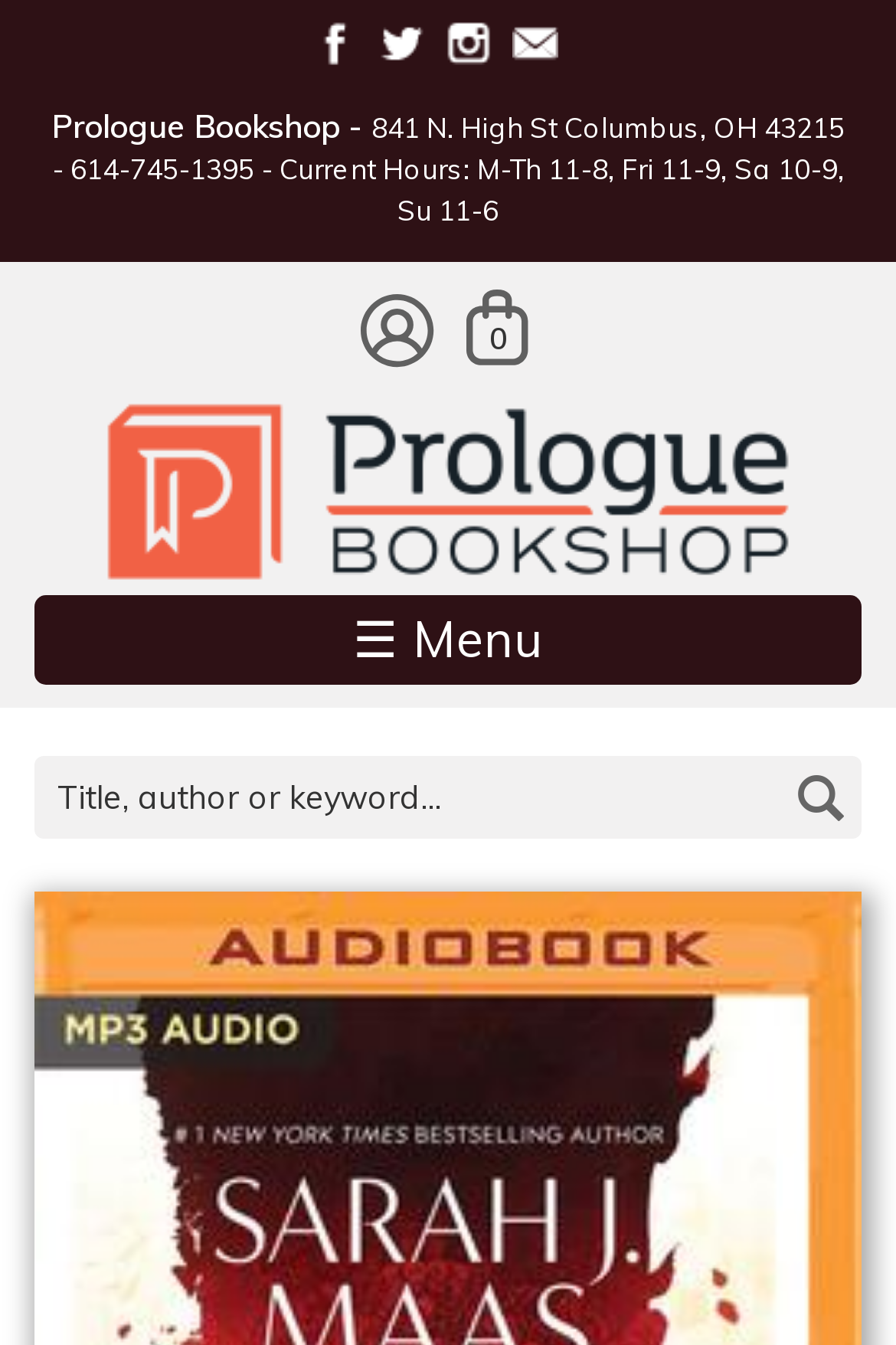Bounding box coordinates are specified in the format (top-left x, top-left y, bottom-right x, bottom-right y). All values are floating point numbers bounded between 0 and 1. Please provide the bounding box coordinate of the region this sentence describes: Mike Jensen

None